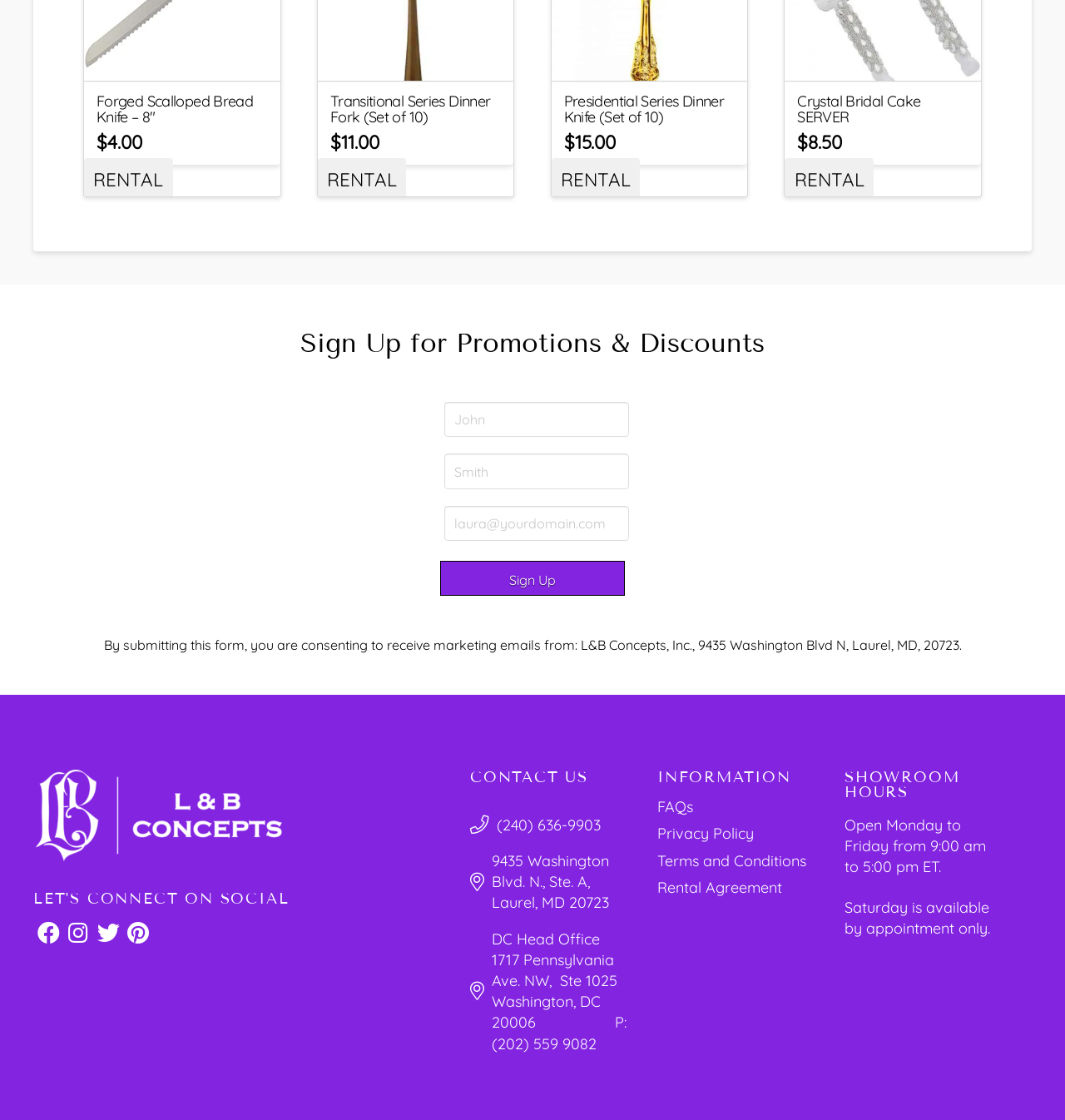Determine the bounding box coordinates of the element that should be clicked to execute the following command: "Sign Up for Promotions & Discounts".

[0.413, 0.501, 0.587, 0.532]